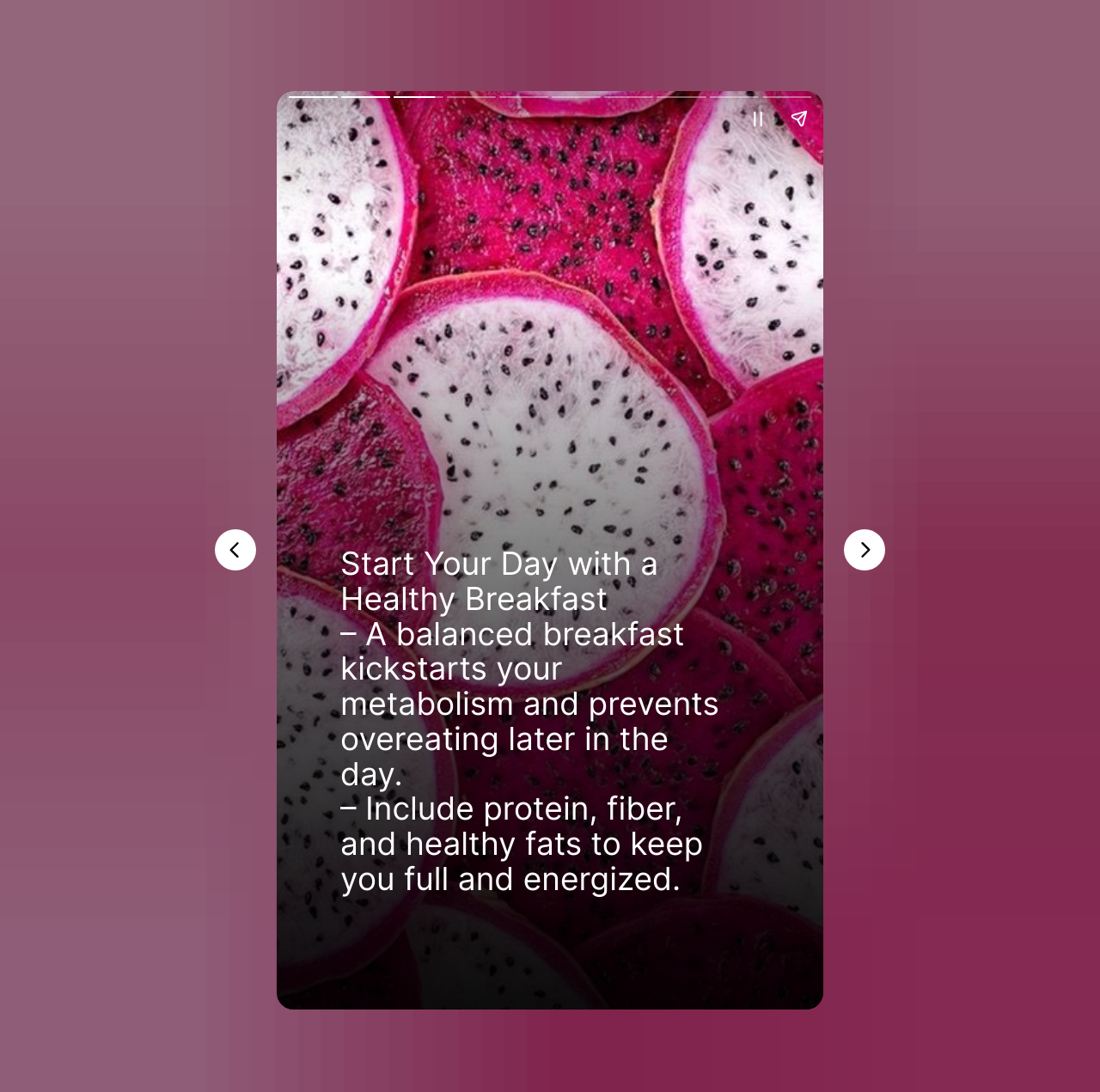Use a single word or phrase to answer the question: What is the purpose of the 'Previous page' button?

to go back